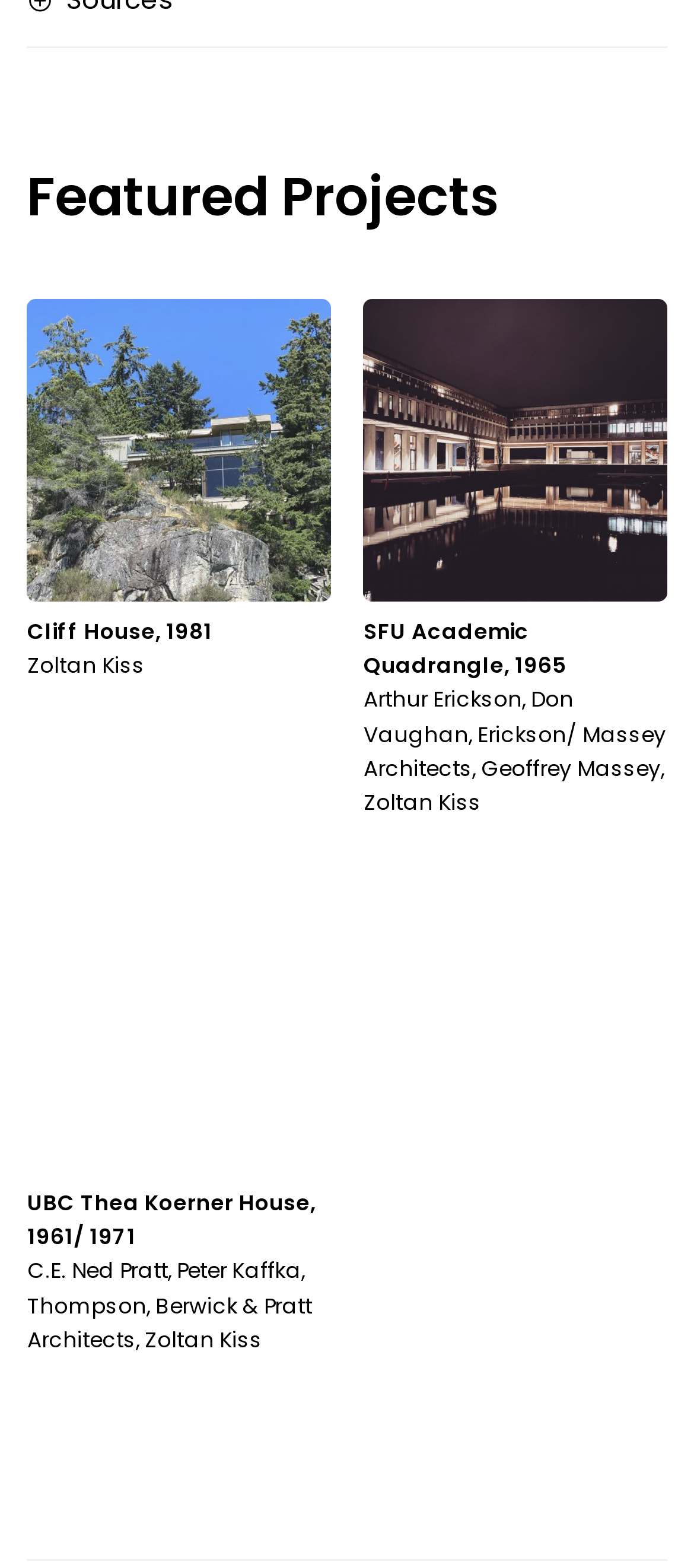What is the title of the first project?
Please utilize the information in the image to give a detailed response to the question.

The first project is listed under the 'Featured Projects' section, and its title is 'Cliff House, 1981', which is also a link and an image.